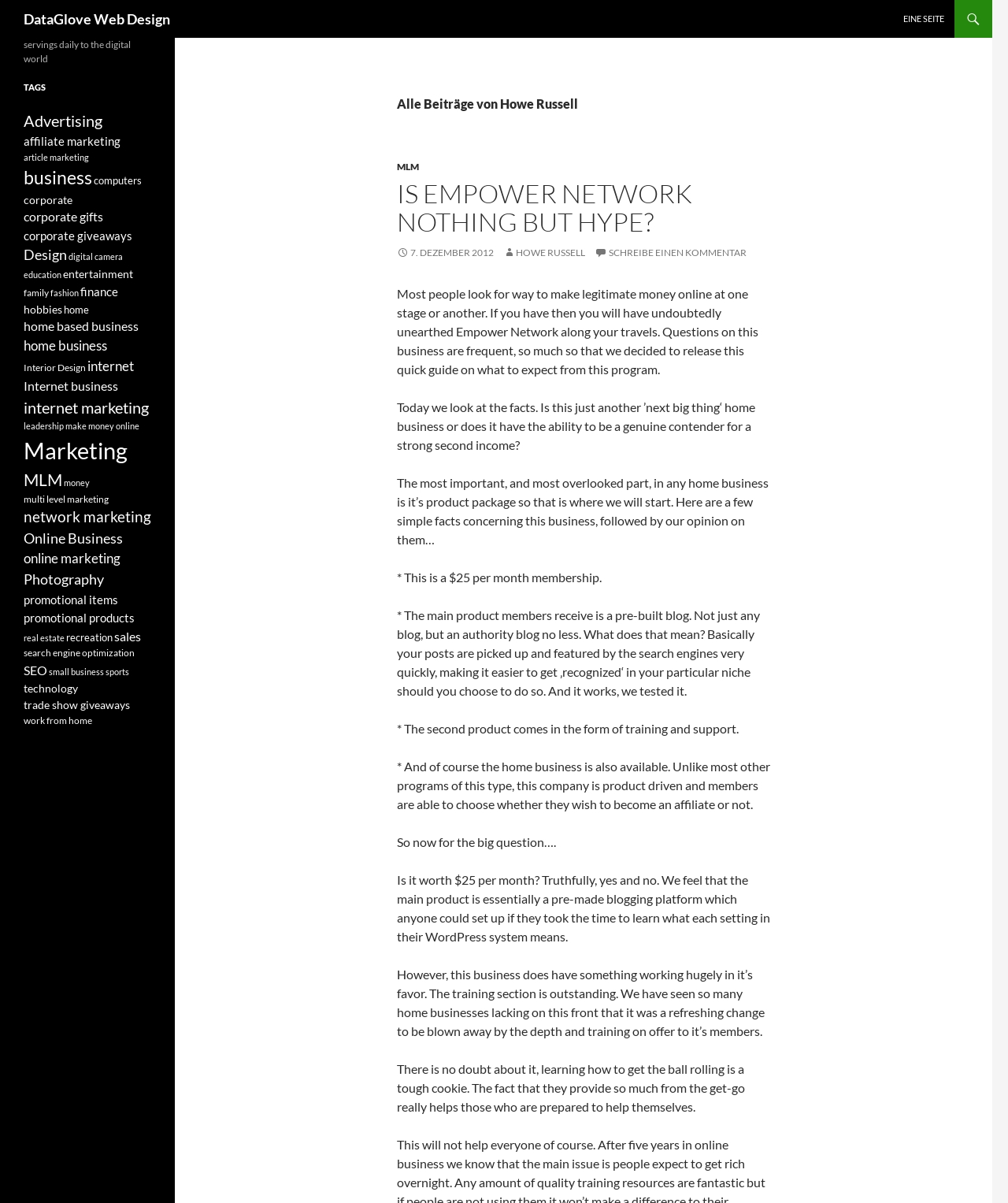Determine the bounding box coordinates of the region I should click to achieve the following instruction: "explore 'Marketing'". Ensure the bounding box coordinates are four float numbers between 0 and 1, i.e., [left, top, right, bottom].

[0.023, 0.363, 0.127, 0.386]